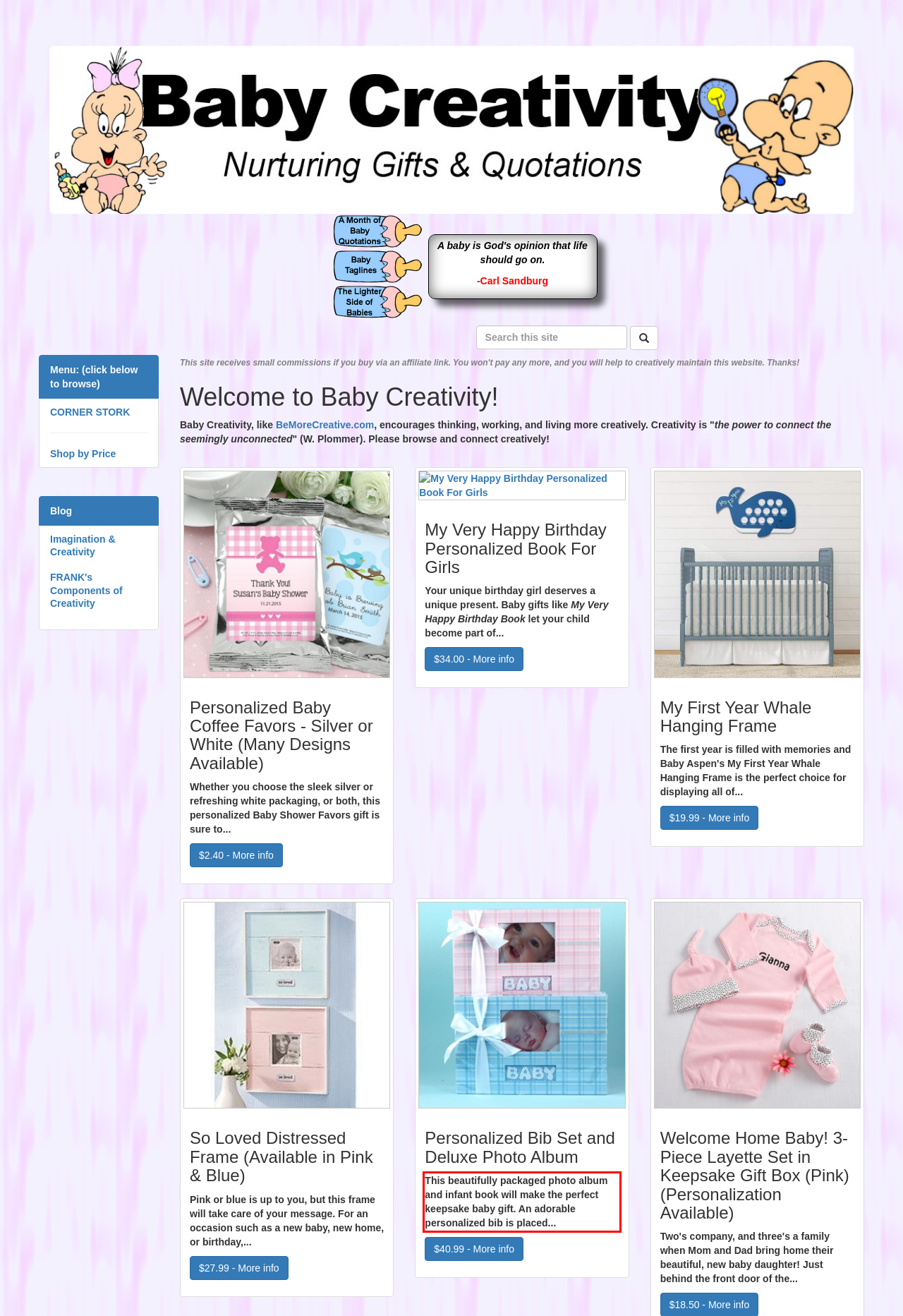You are given a screenshot of a webpage with a UI element highlighted by a red bounding box. Please perform OCR on the text content within this red bounding box.

This beautifully packaged photo album and infant book will make the perfect keepsake baby gift. An adorable personalized bib is placed...